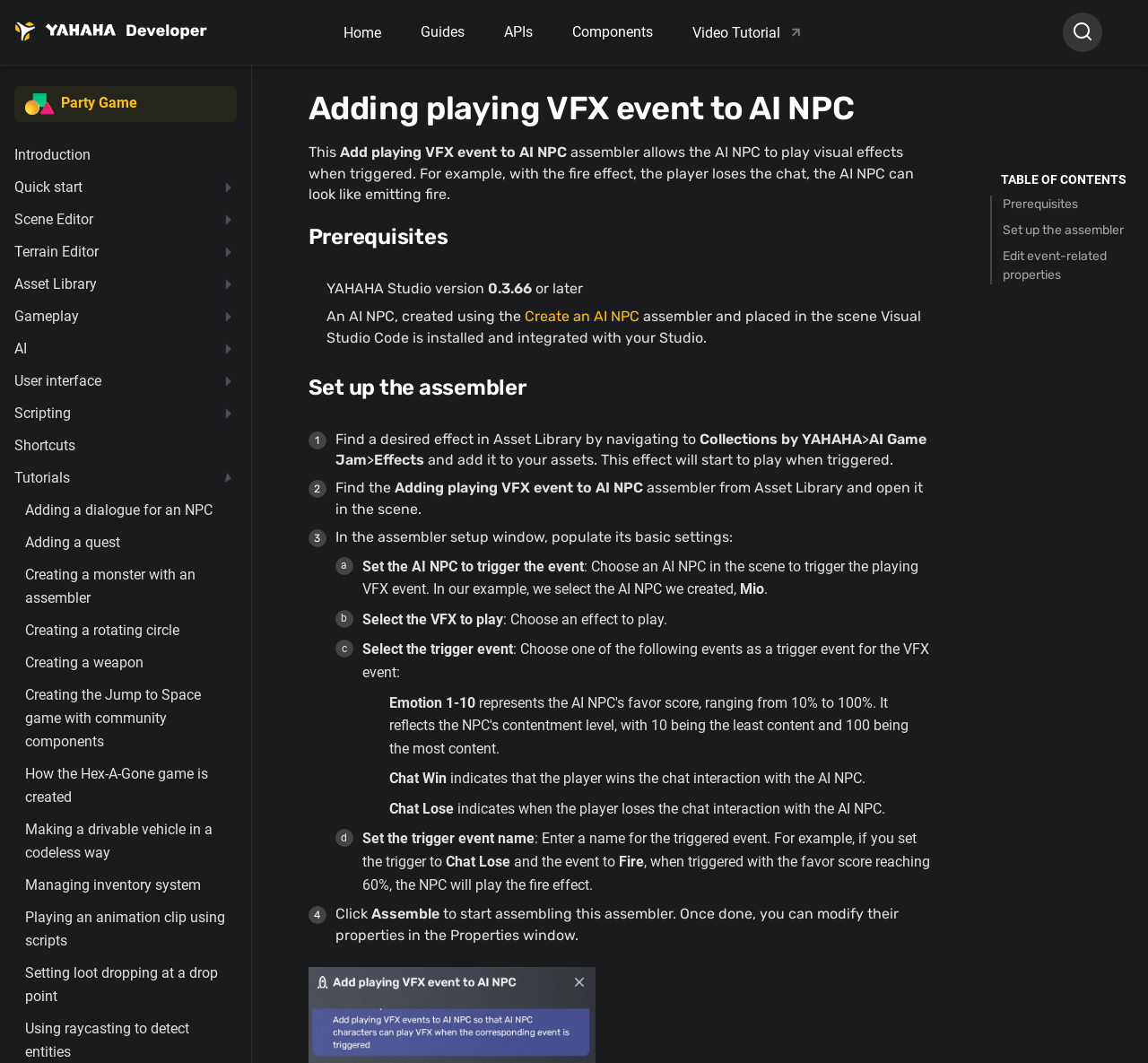Please specify the bounding box coordinates of the clickable region necessary for completing the following instruction: "Go to Guides". The coordinates must consist of four float numbers between 0 and 1, i.e., [left, top, right, bottom].

[0.357, 0.015, 0.414, 0.045]